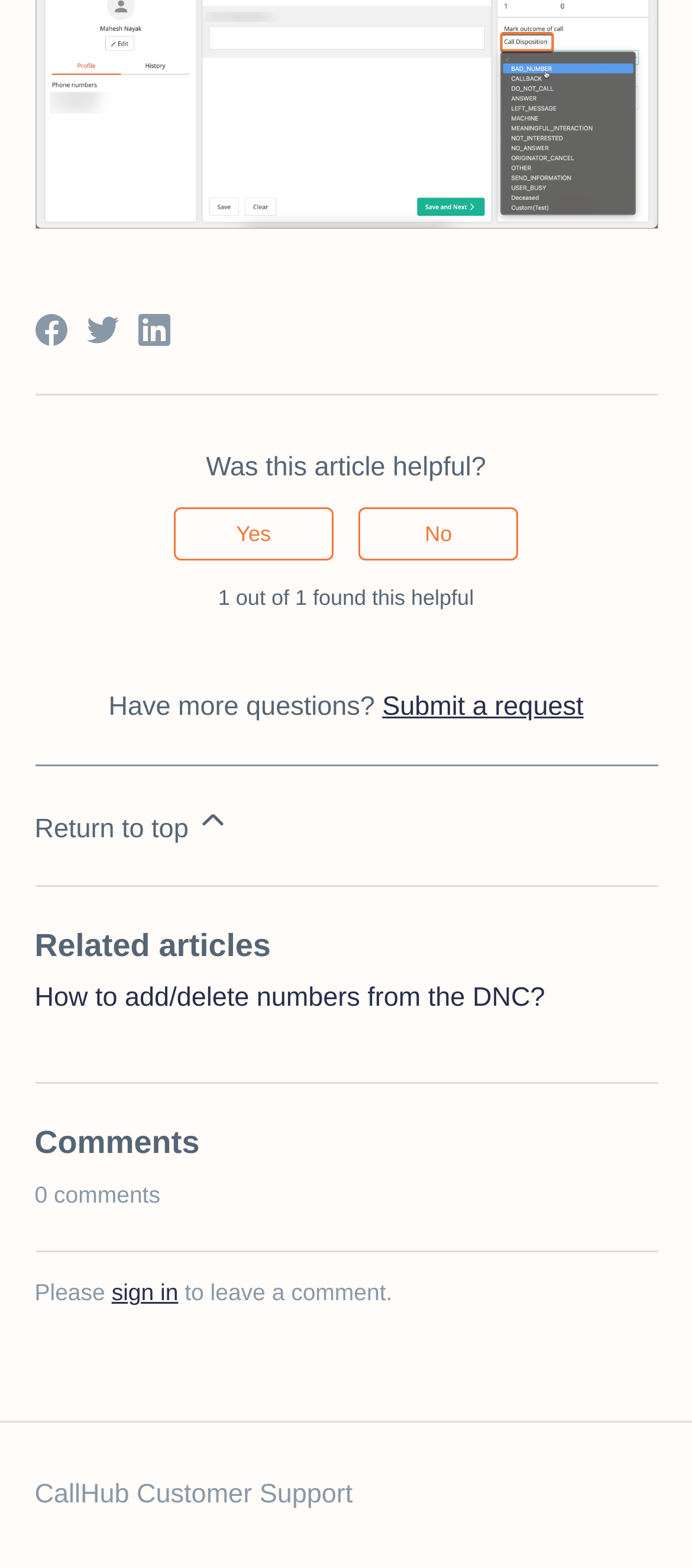Respond to the question below with a concise word or phrase:
What social media platforms can you share this article on?

Facebook, Twitter, LinkedIn